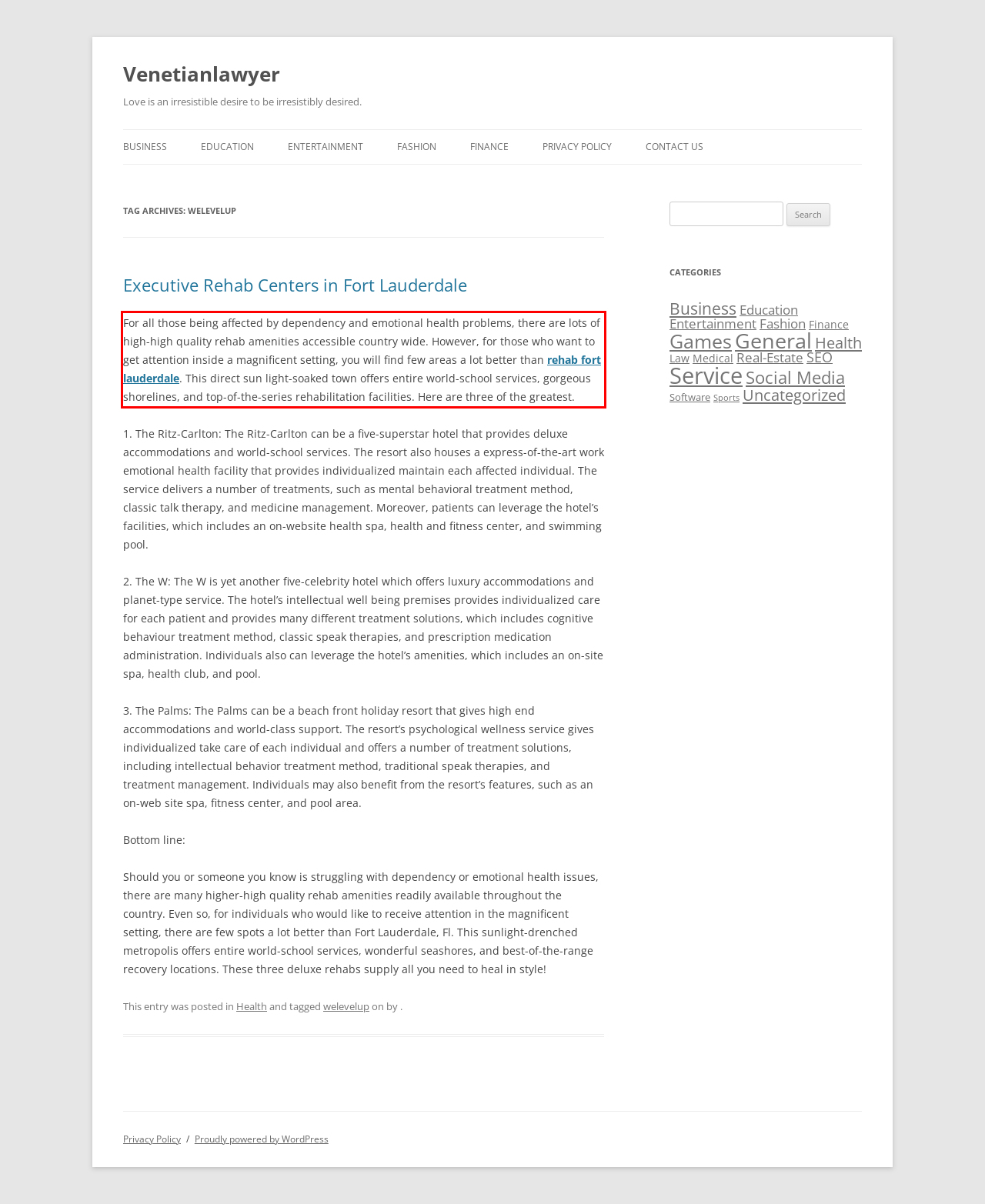Examine the webpage screenshot, find the red bounding box, and extract the text content within this marked area.

For all those being affected by dependency and emotional health problems, there are lots of high-high quality rehab amenities accessible country wide. However, for those who want to get attention inside a magnificent setting, you will find few areas a lot better than rehab fort lauderdale. This direct sun light-soaked town offers entire world-school services, gorgeous shorelines, and top-of-the-series rehabilitation facilities. Here are three of the greatest.